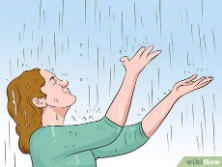Please provide a comprehensive response to the question based on the details in the image: What is the theme of the image?

The image embodies the theme of finding joy in every situation, suggesting that rainy days can be just as enjoyable as sunny ones, as depicted by the woman's joyful expression and the lively scene.